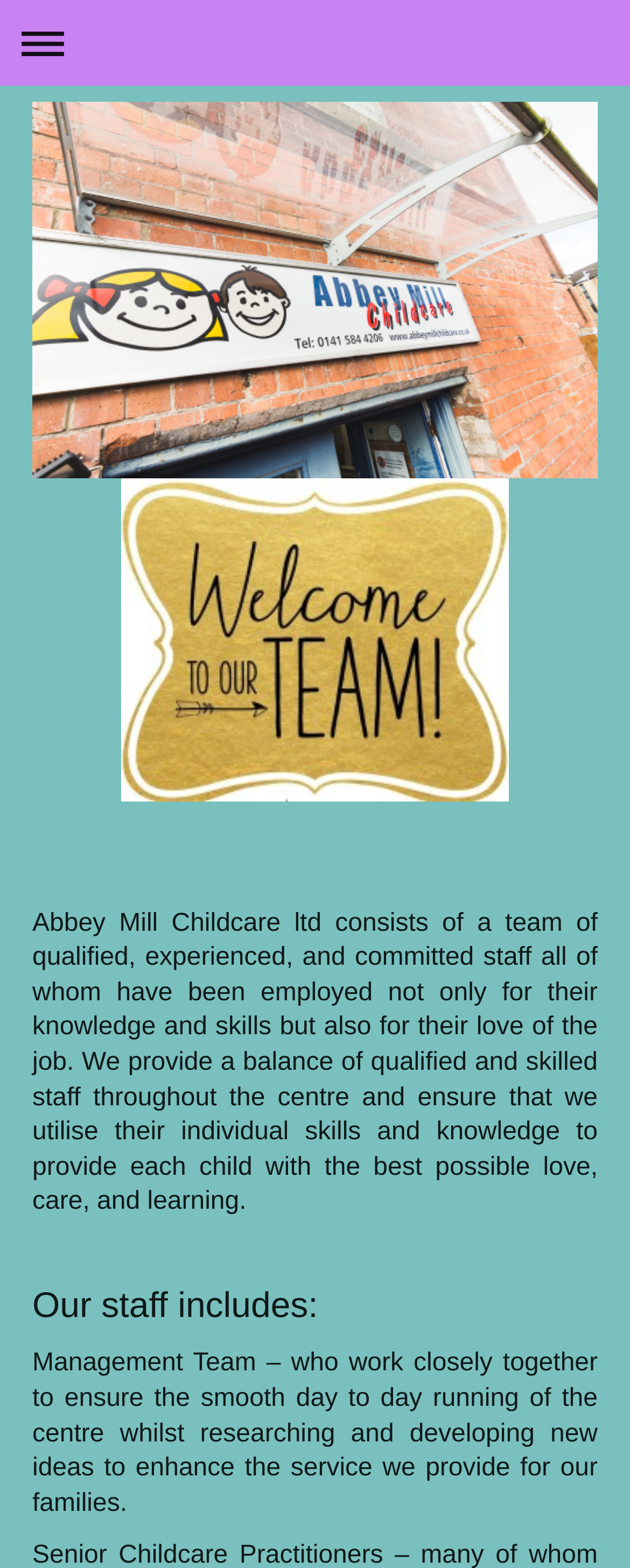Identify the bounding box coordinates for the UI element that matches this description: "Expand/collapse navigation".

[0.013, 0.005, 0.987, 0.049]